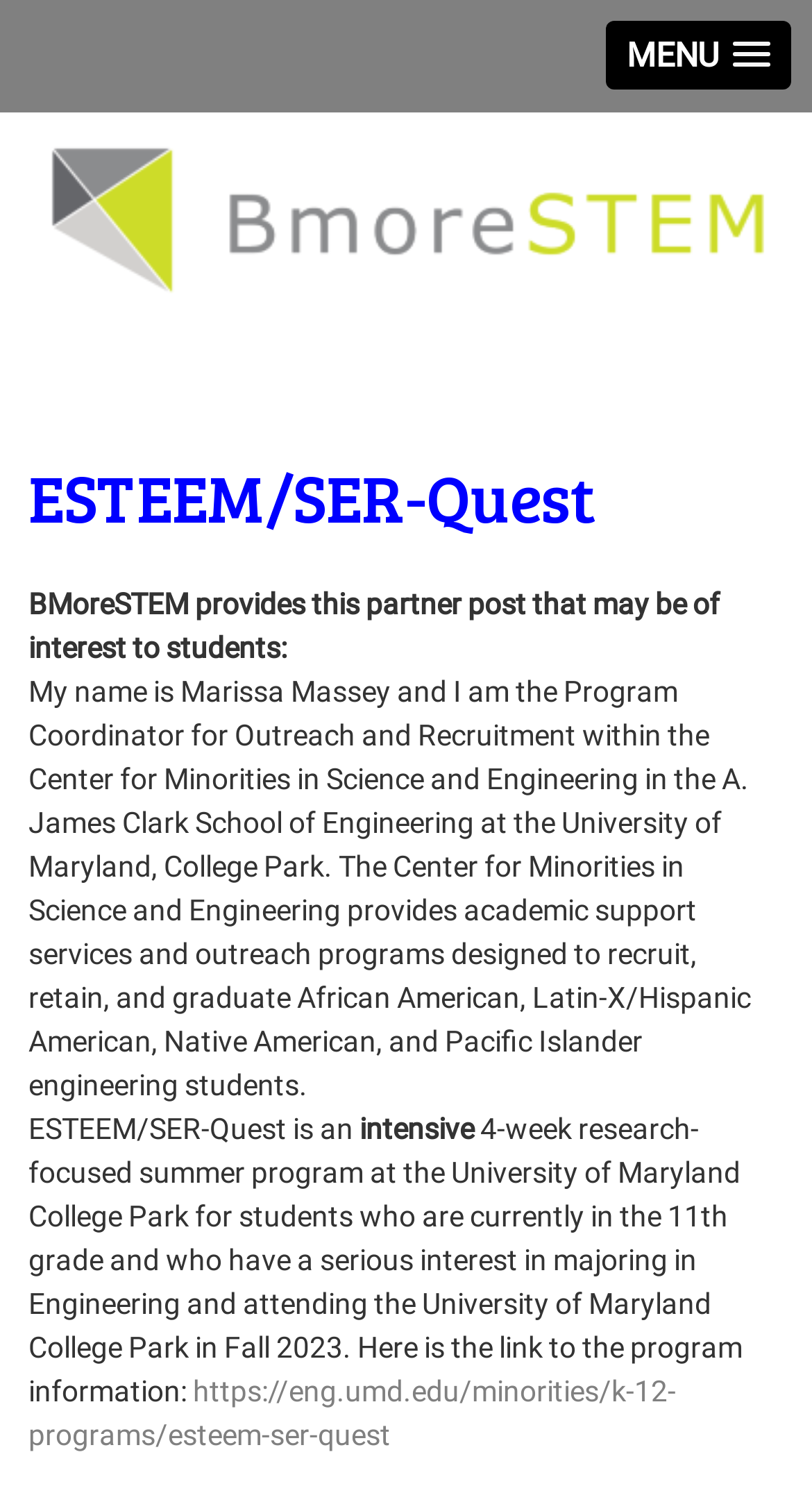Identify the bounding box for the given UI element using the description provided. Coordinates should be in the format (top-left x, top-left y, bottom-right x, bottom-right y) and must be between 0 and 1. Here is the description: MENU

[0.746, 0.014, 0.974, 0.06]